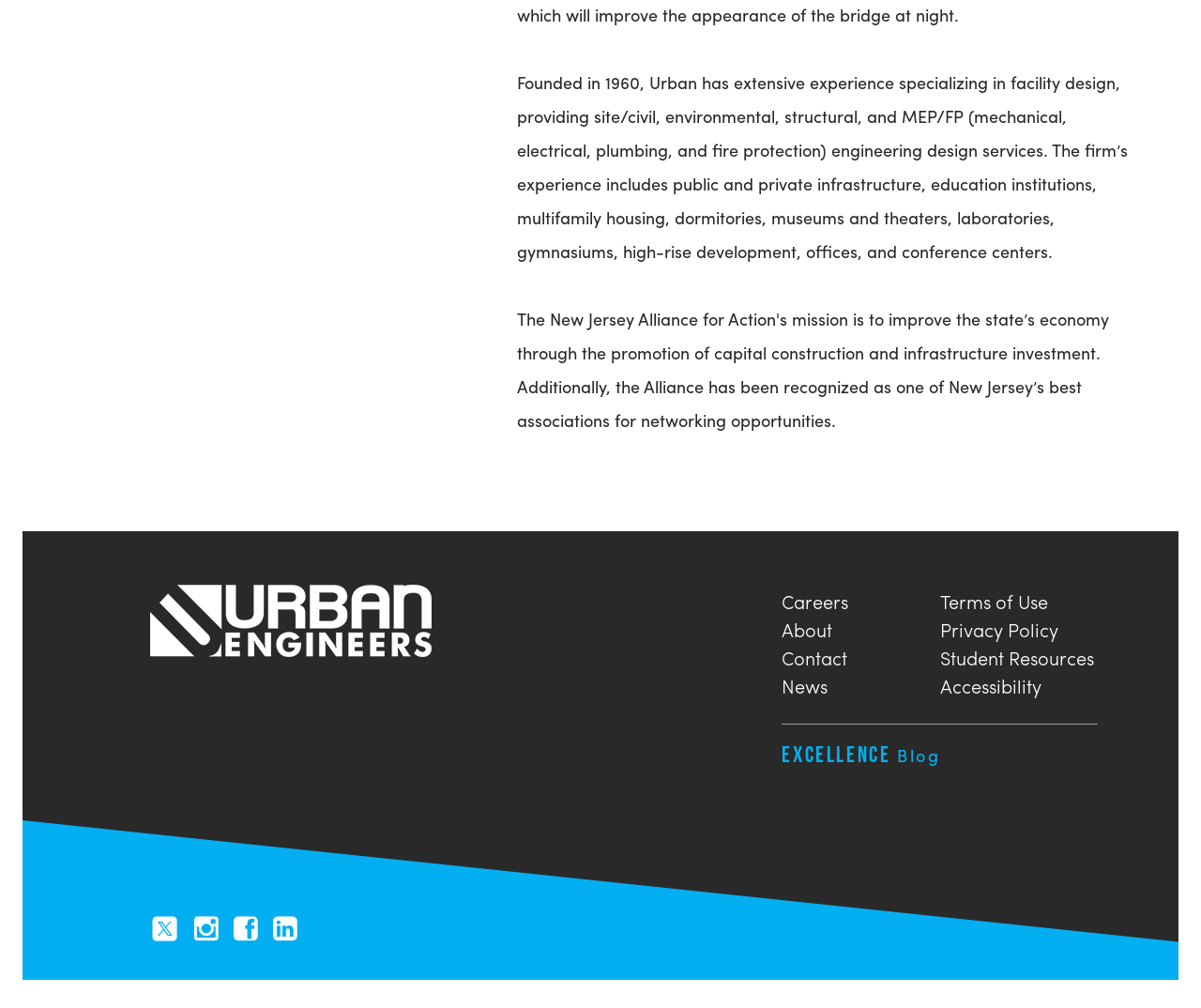Show the bounding box coordinates of the region that should be clicked to follow the instruction: "follow on Twitter."

[0.125, 0.908, 0.149, 0.929]